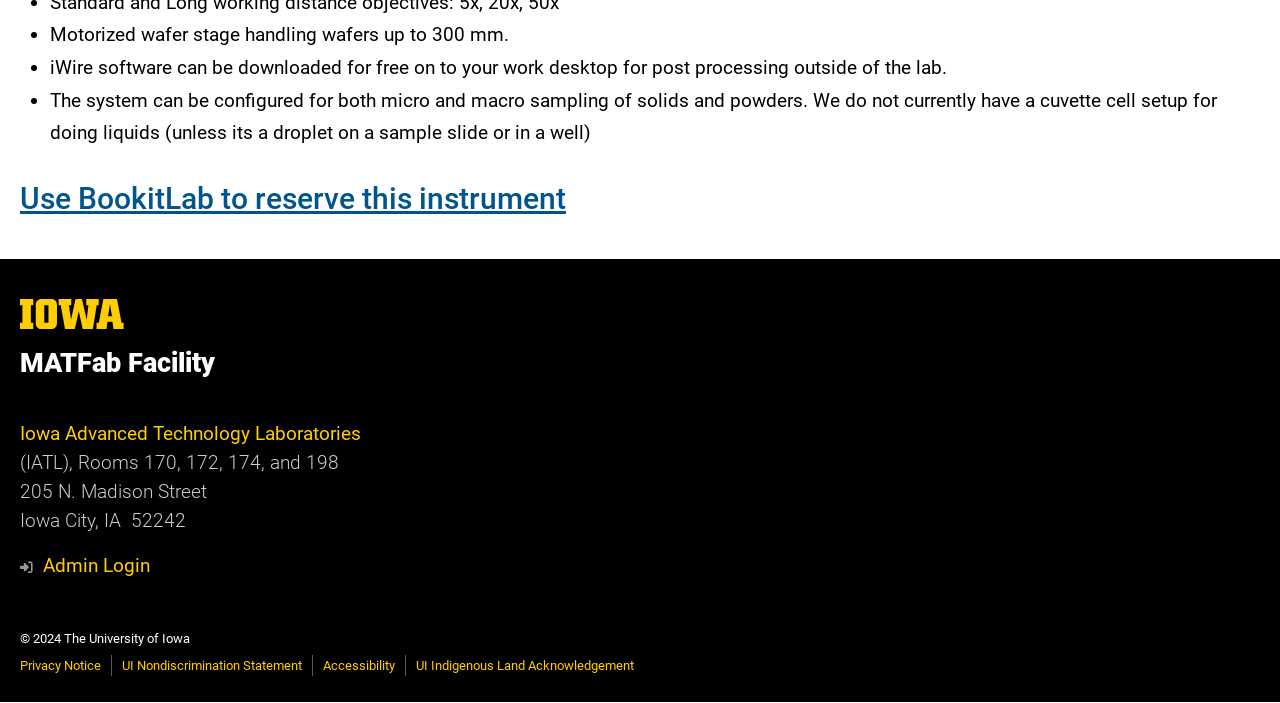Could you determine the bounding box coordinates of the clickable element to complete the instruction: "Use BookitLab to reserve this instrument"? Provide the coordinates as four float numbers between 0 and 1, i.e., [left, top, right, bottom].

[0.016, 0.257, 0.442, 0.306]